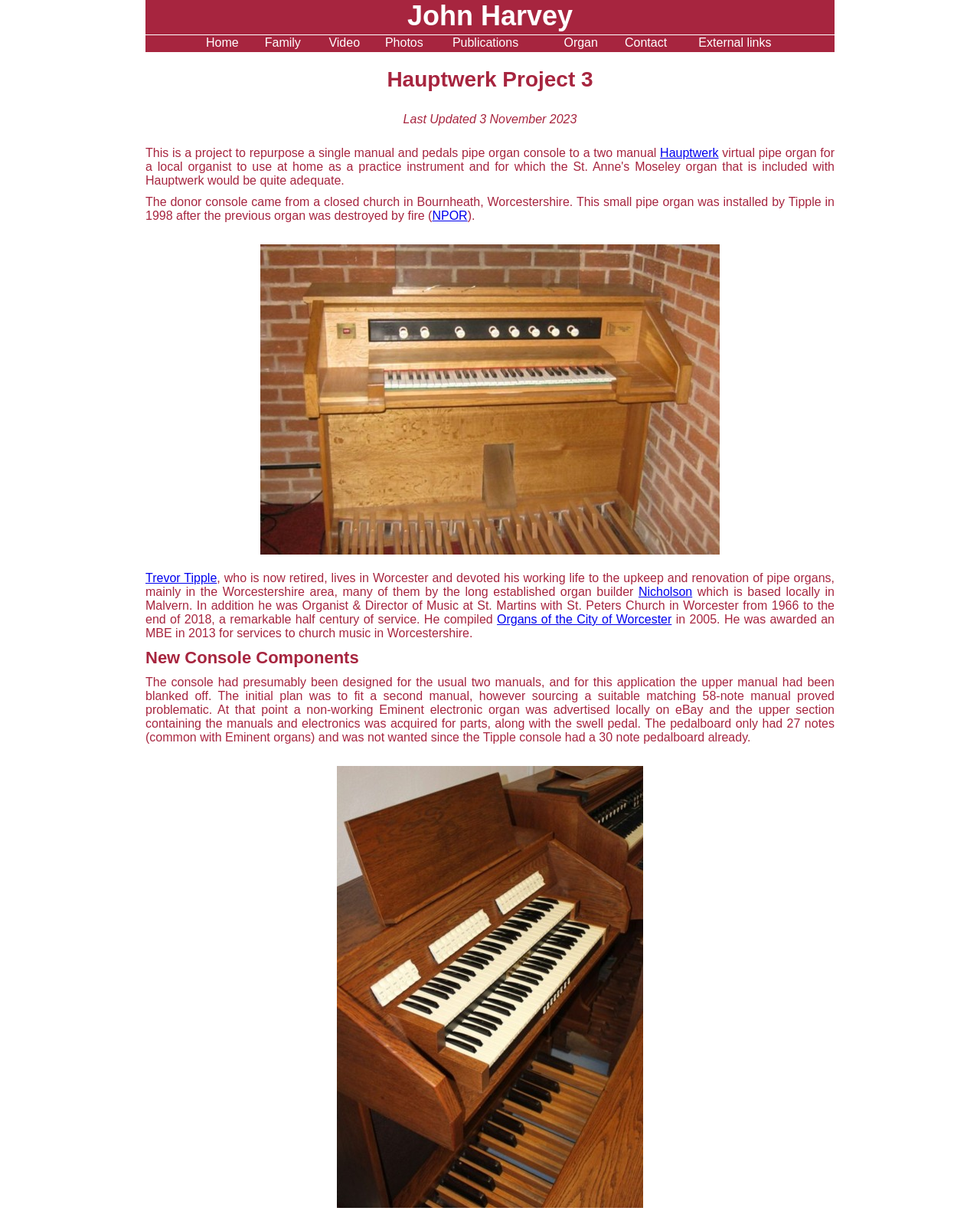Respond concisely with one word or phrase to the following query:
How many notes does the pedalboard of the Tipple console have?

30